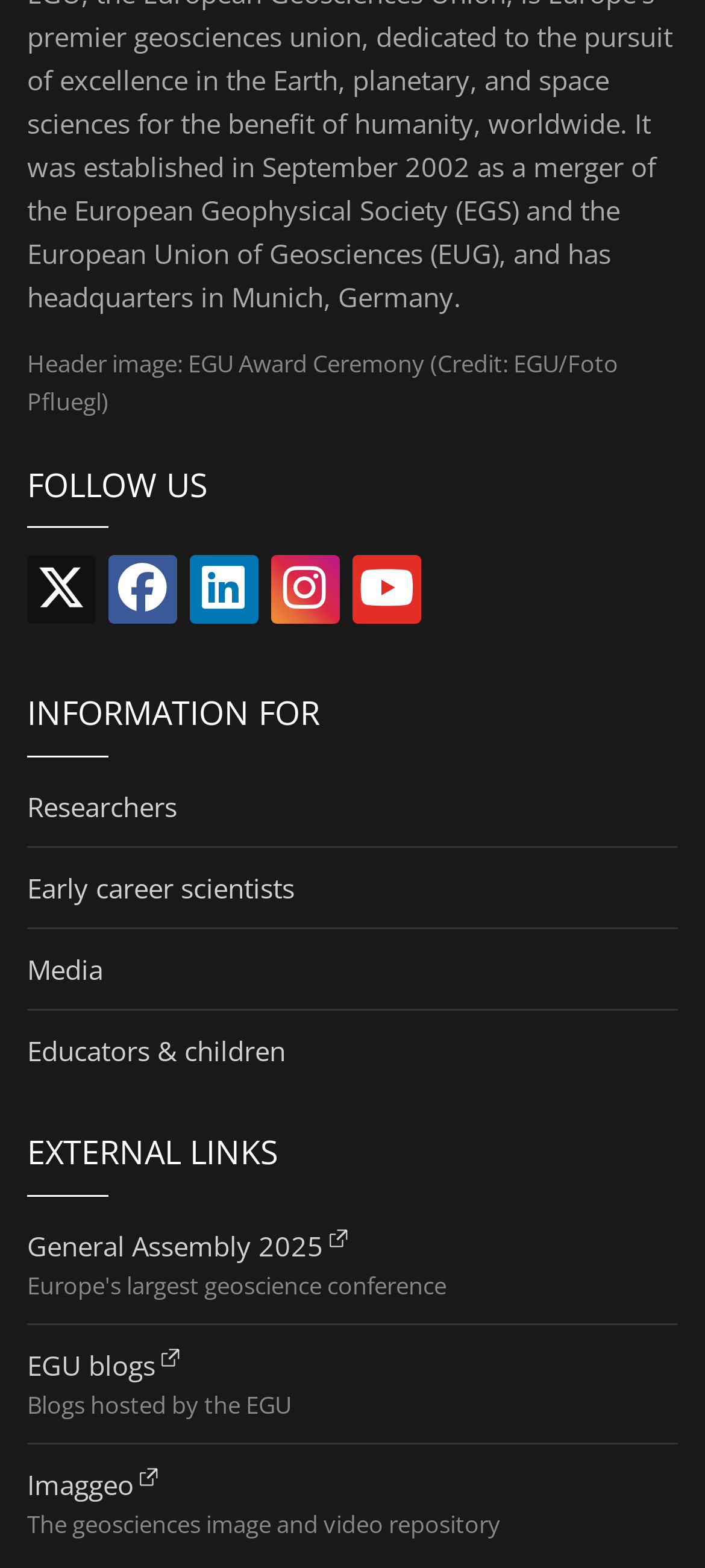Identify the bounding box coordinates of the area you need to click to perform the following instruction: "Follow us on X".

[0.038, 0.368, 0.135, 0.391]